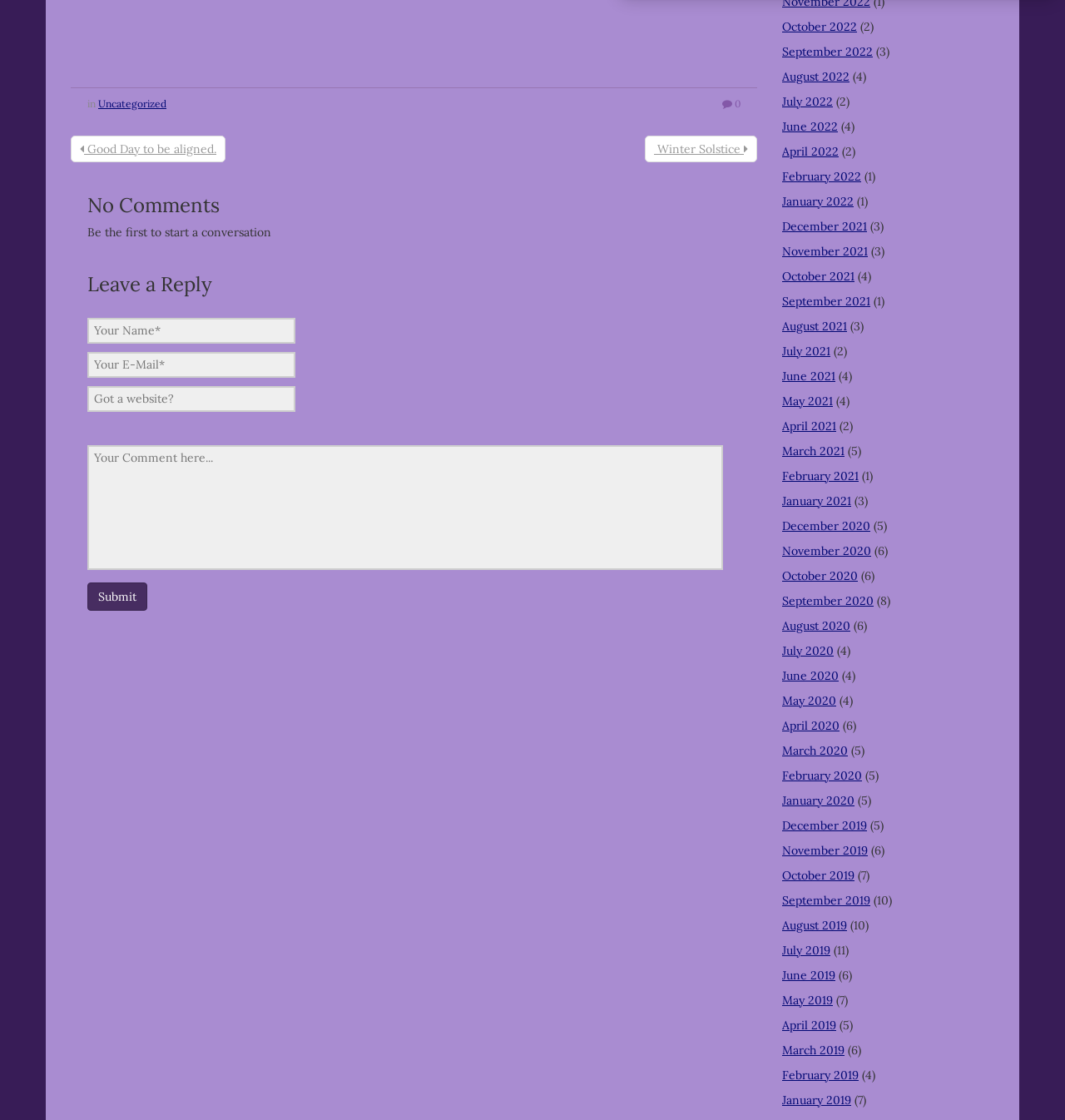Use a single word or phrase to answer the following:
What is the most popular month in 2020 based on the number of posts?

November 2020